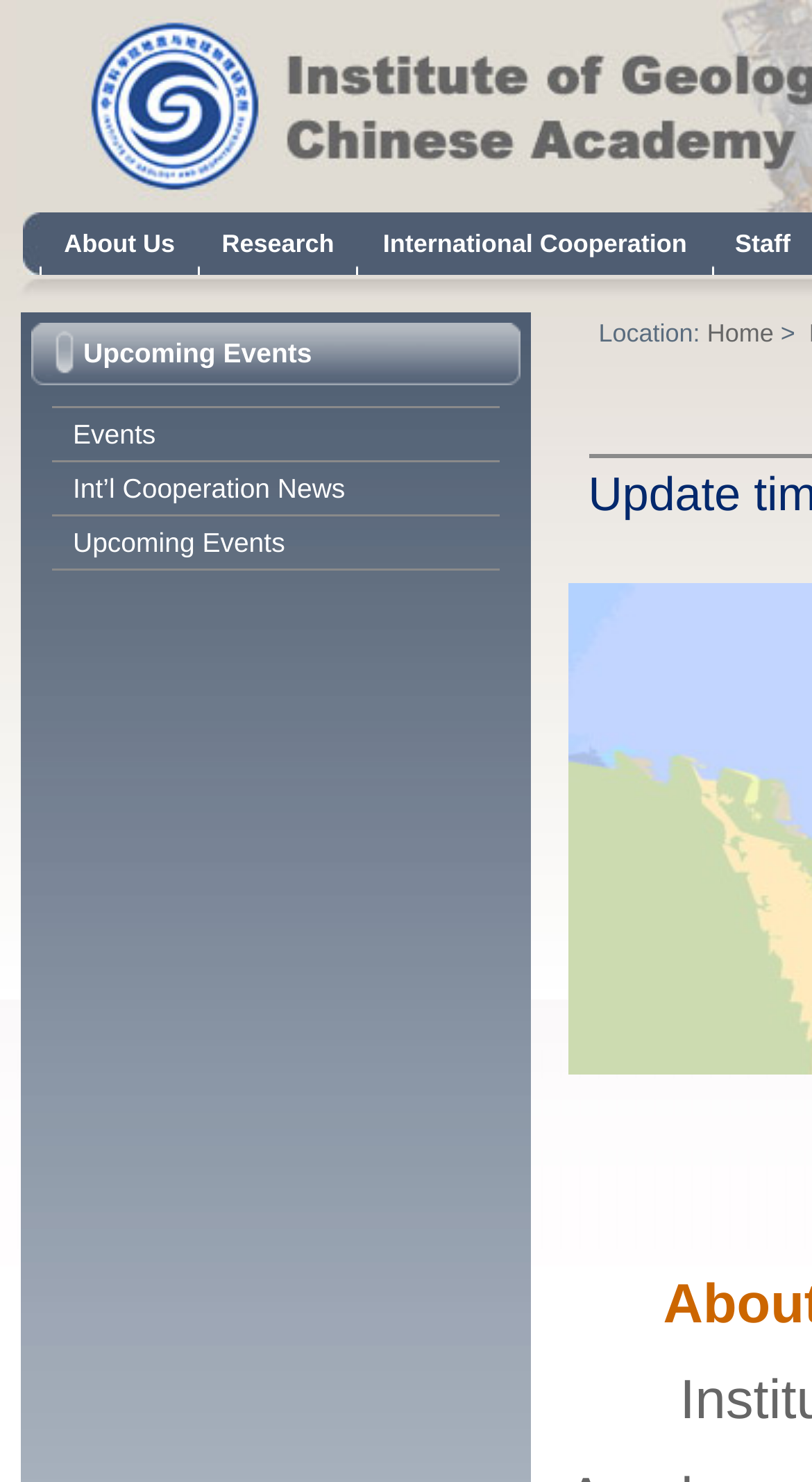Identify the bounding box coordinates for the region of the element that should be clicked to carry out the instruction: "Click on About Us". The bounding box coordinates should be four float numbers between 0 and 1, i.e., [left, top, right, bottom].

[0.053, 0.146, 0.241, 0.174]